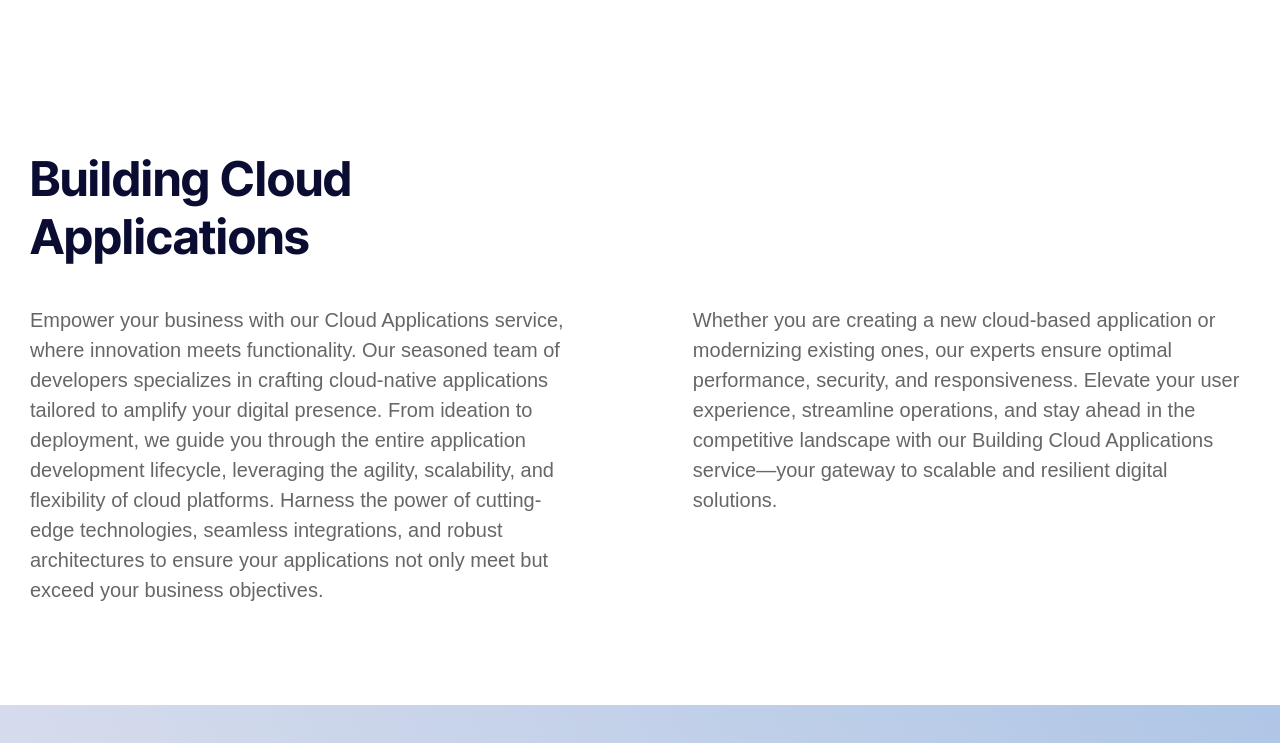What is the company's phone number?
Kindly offer a comprehensive and detailed response to the question.

I found the phone number by looking at the link element with the text '+1-877-315-1004' which is located near the 'Call Us' button.